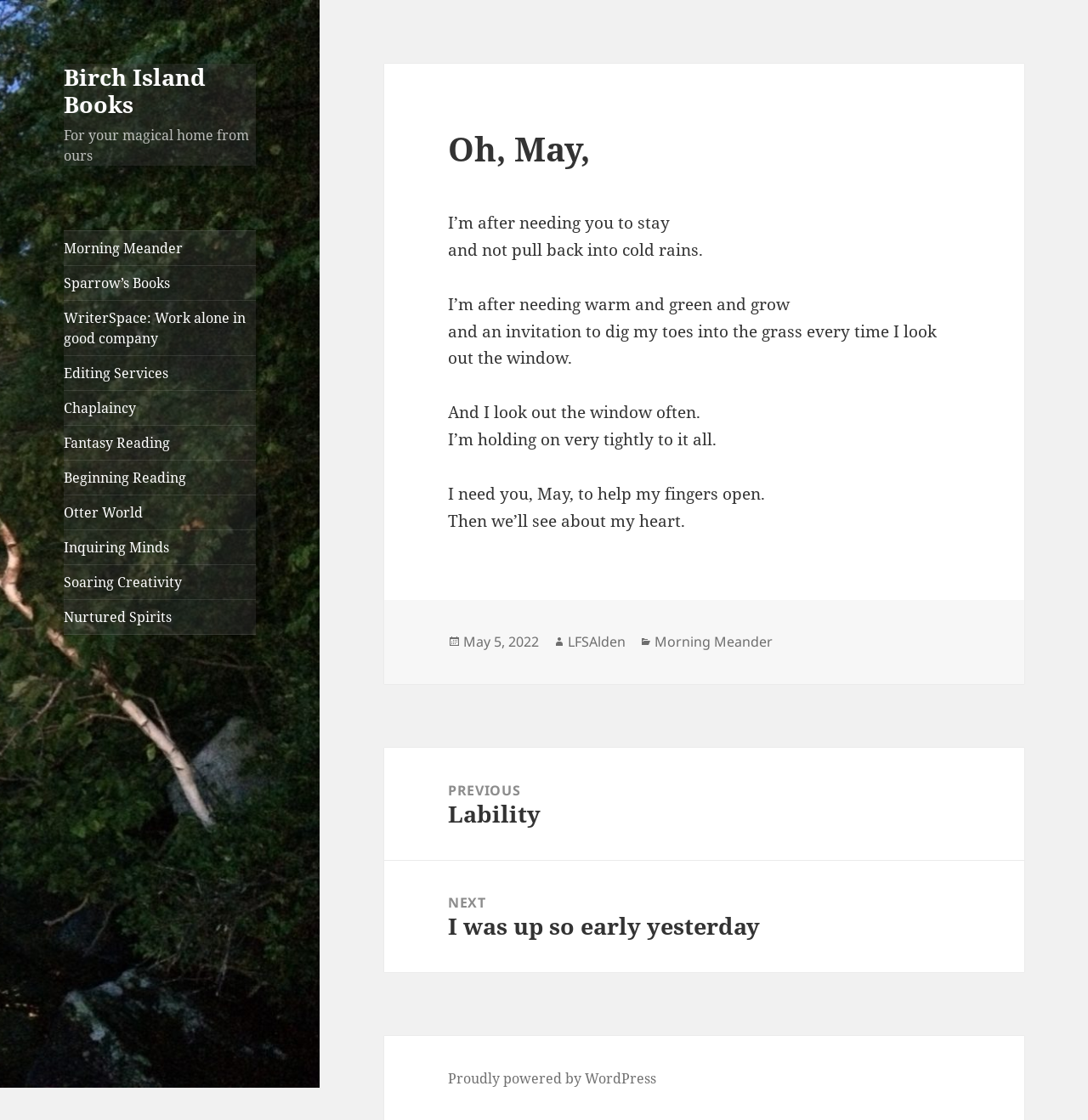How many links are present in the navigation section?
Answer the question with a single word or phrase, referring to the image.

2